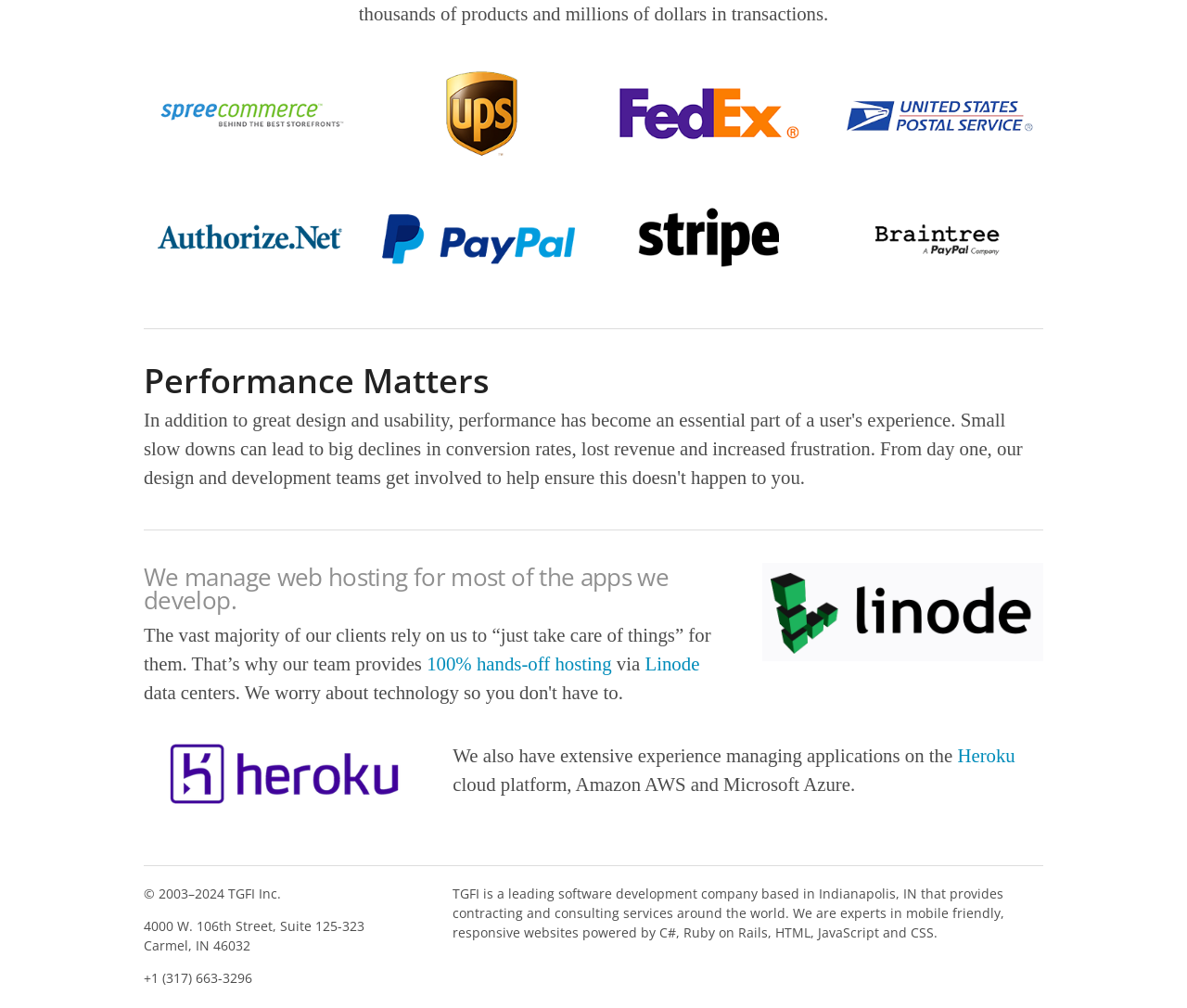Identify the bounding box of the HTML element described here: "100% hands-off hosting". Provide the coordinates as four float numbers between 0 and 1: [left, top, right, bottom].

[0.36, 0.648, 0.515, 0.669]